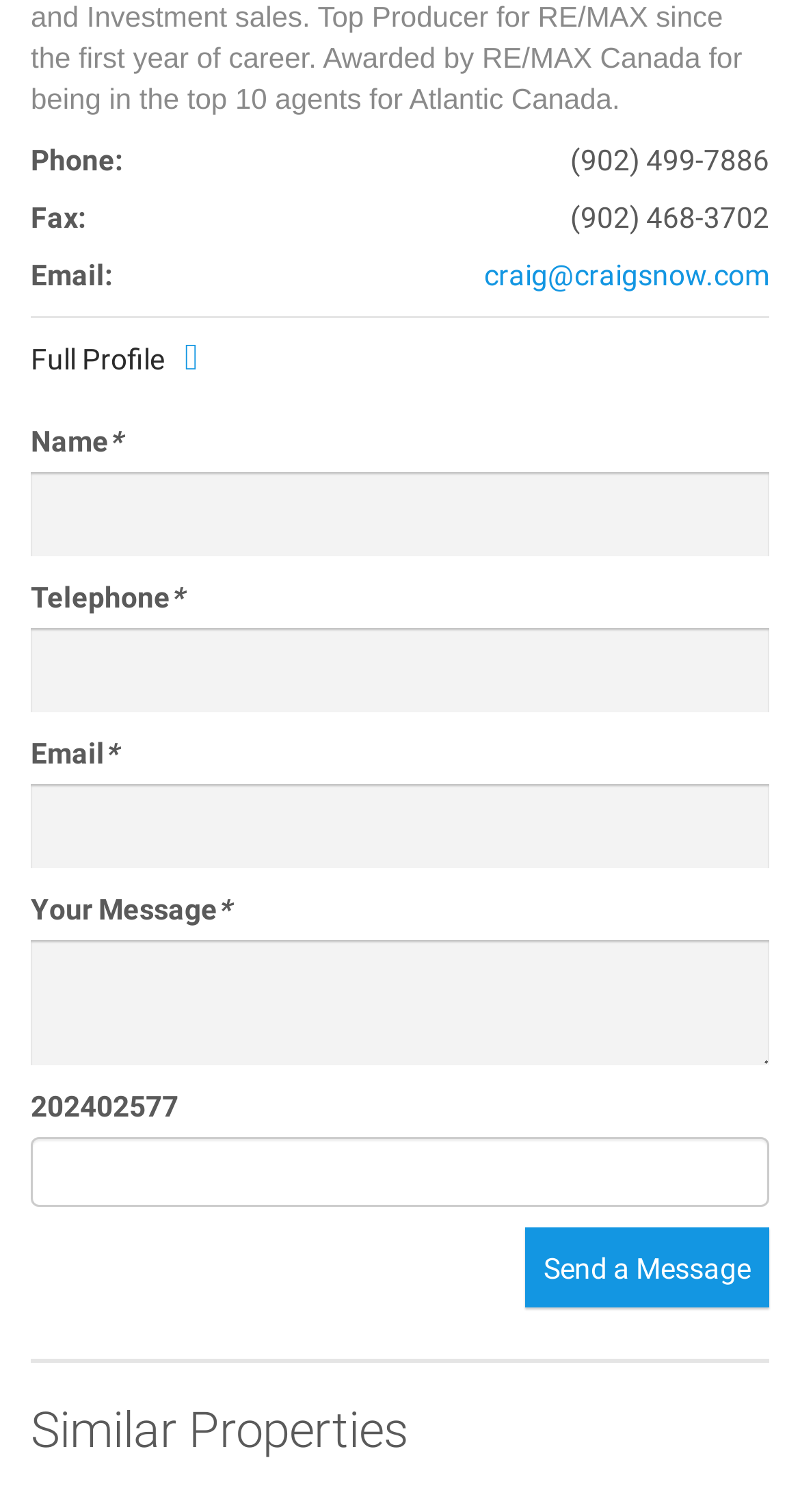Specify the bounding box coordinates of the element's region that should be clicked to achieve the following instruction: "Click to see similar properties". The bounding box coordinates consist of four float numbers between 0 and 1, in the format [left, top, right, bottom].

[0.038, 0.929, 0.962, 0.985]